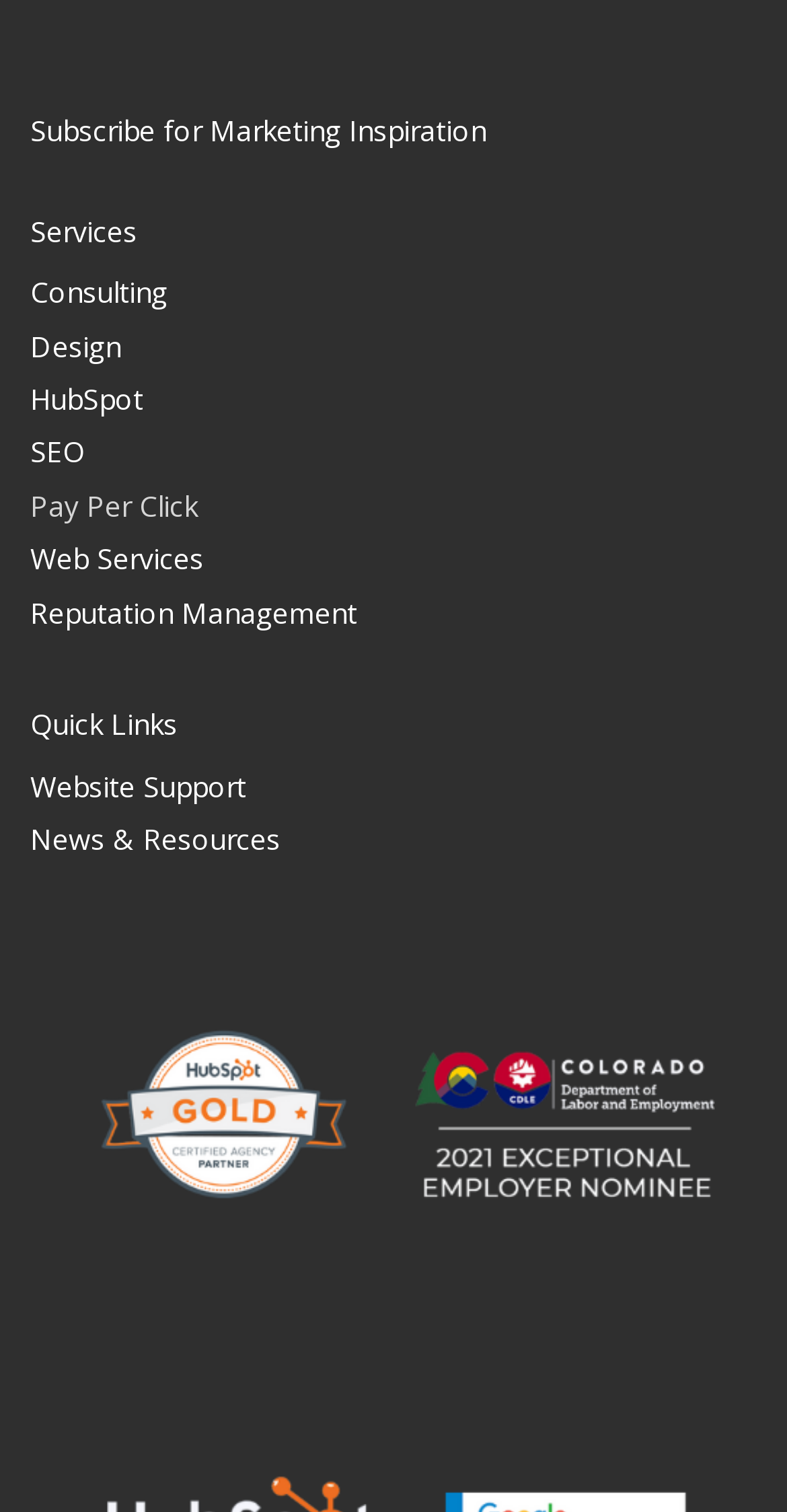What is the first service listed?
Based on the screenshot, respond with a single word or phrase.

Consulting